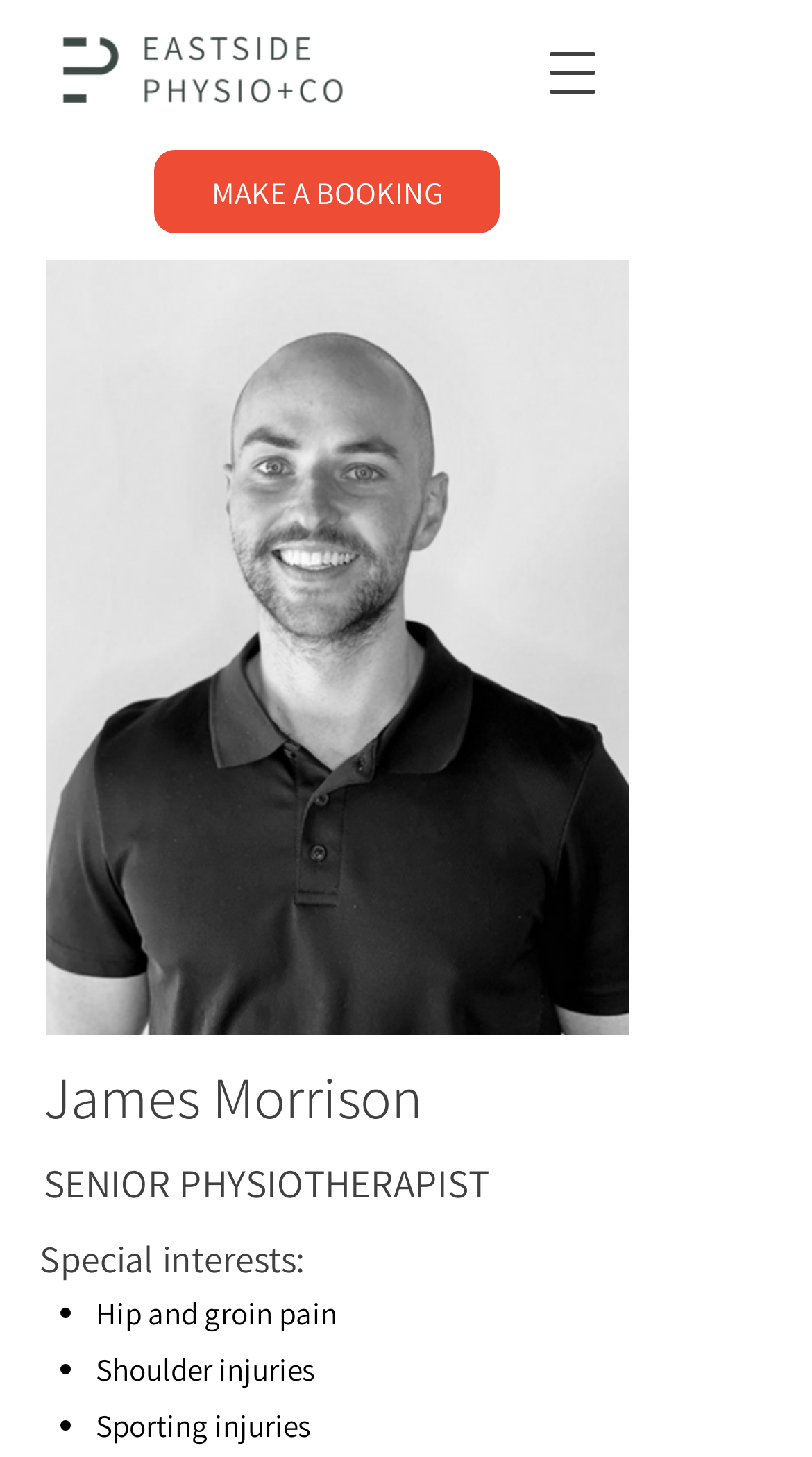Give a one-word or one-phrase response to the question:
What is the logo image filename?

EastsidePhysio+Co_MainLogo_Briar (1) (1).png